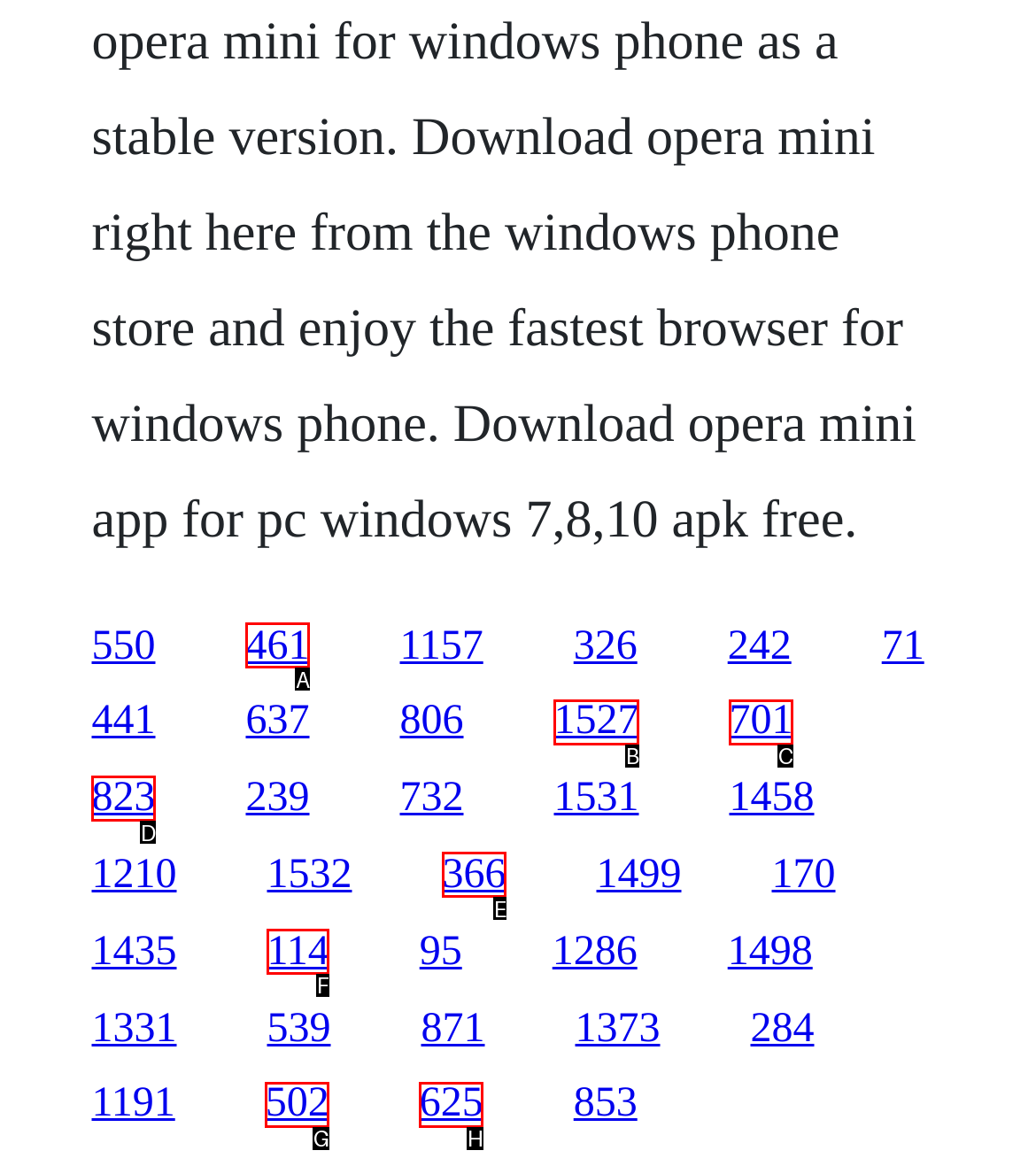Pick the HTML element that corresponds to the description: 502.589.5150
Answer with the letter of the correct option from the given choices directly.

None